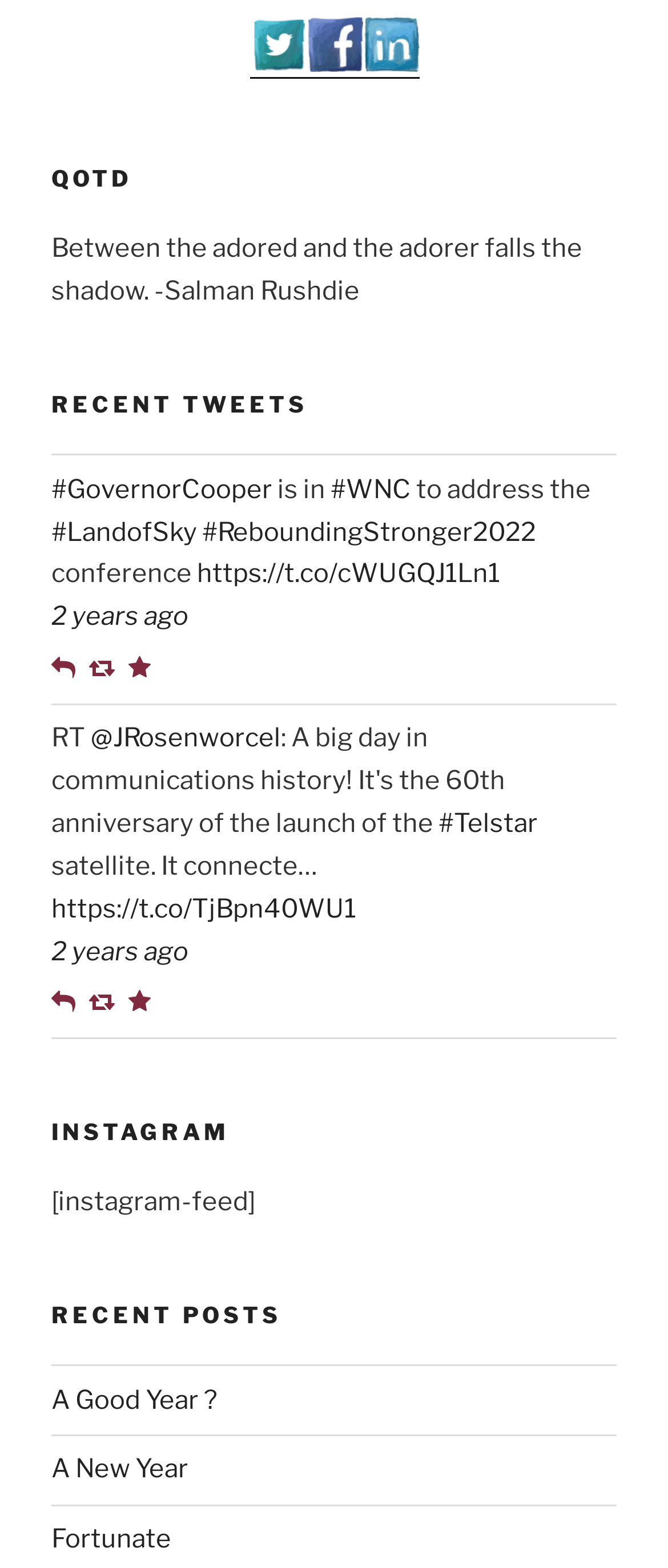Please indicate the bounding box coordinates of the element's region to be clicked to achieve the instruction: "Visit Us On Twitter". Provide the coordinates as four float numbers between 0 and 1, i.e., [left, top, right, bottom].

[0.373, 0.031, 0.458, 0.05]